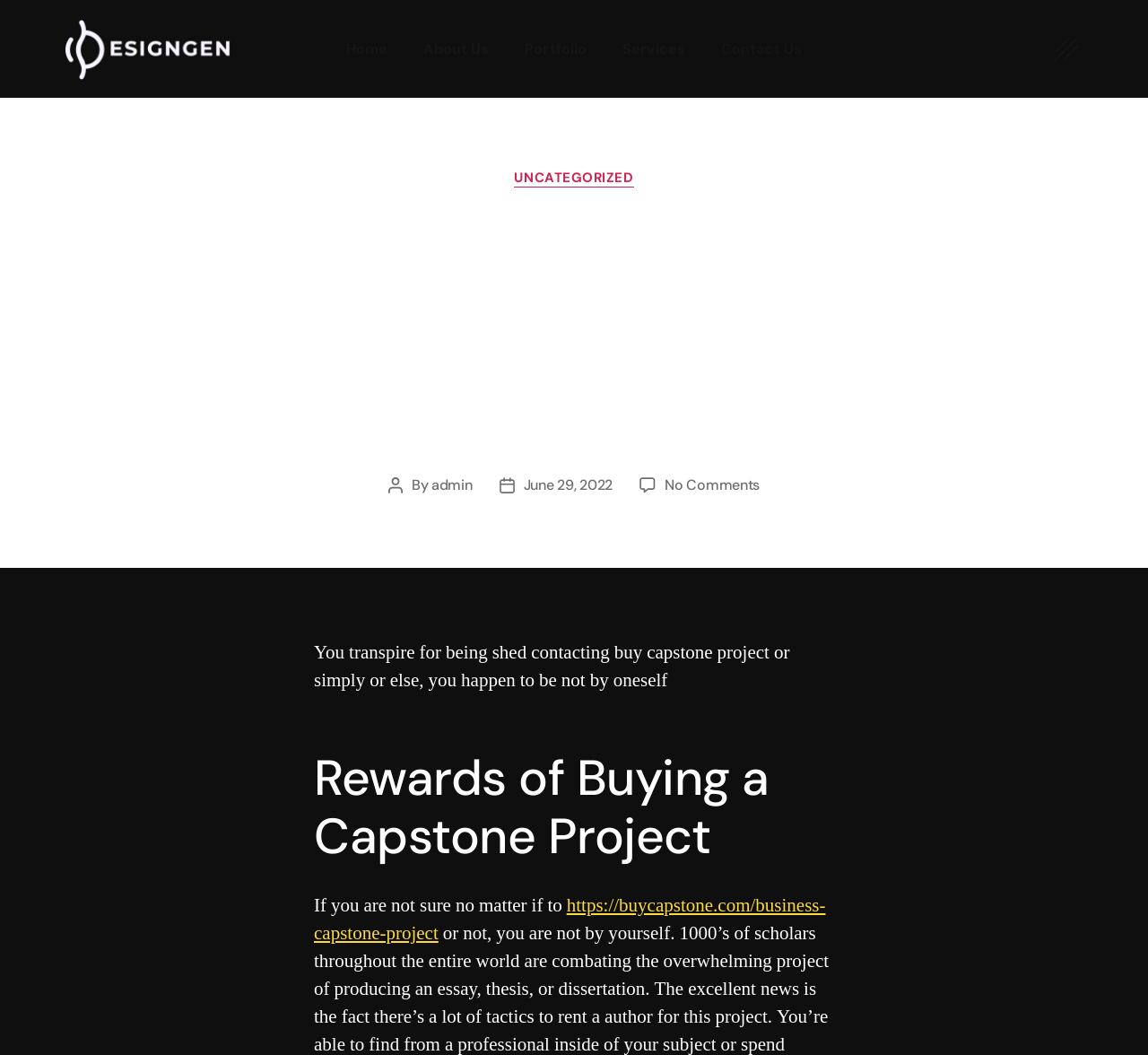Can you extract the headline from the webpage for me?

You transpire for being shed contacting buy capstone project or simply or else, you happen to be not by oneself